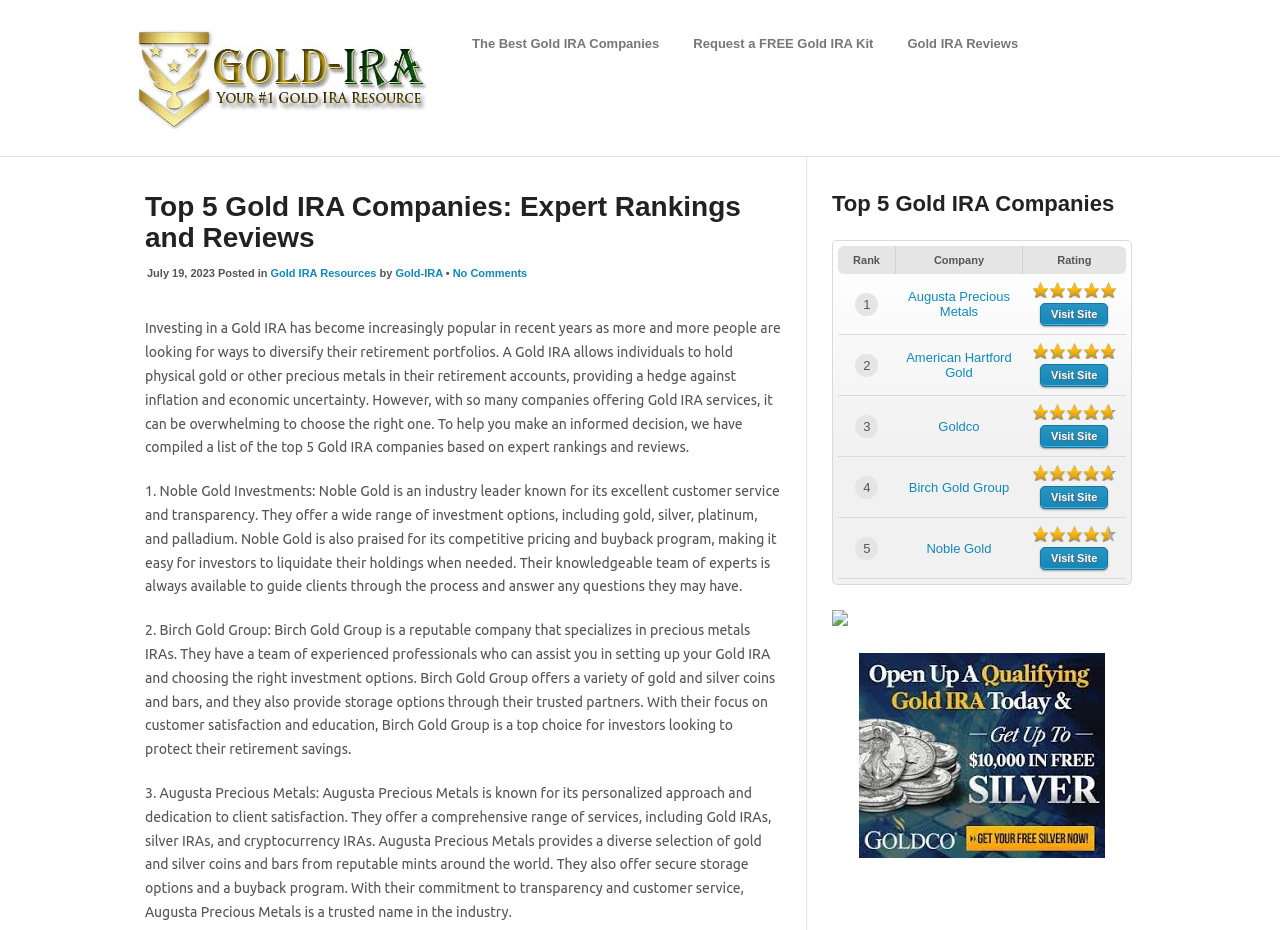Provide a single word or phrase answer to the question: 
What is the focus of Birch Gold Group?

Customer satisfaction and education